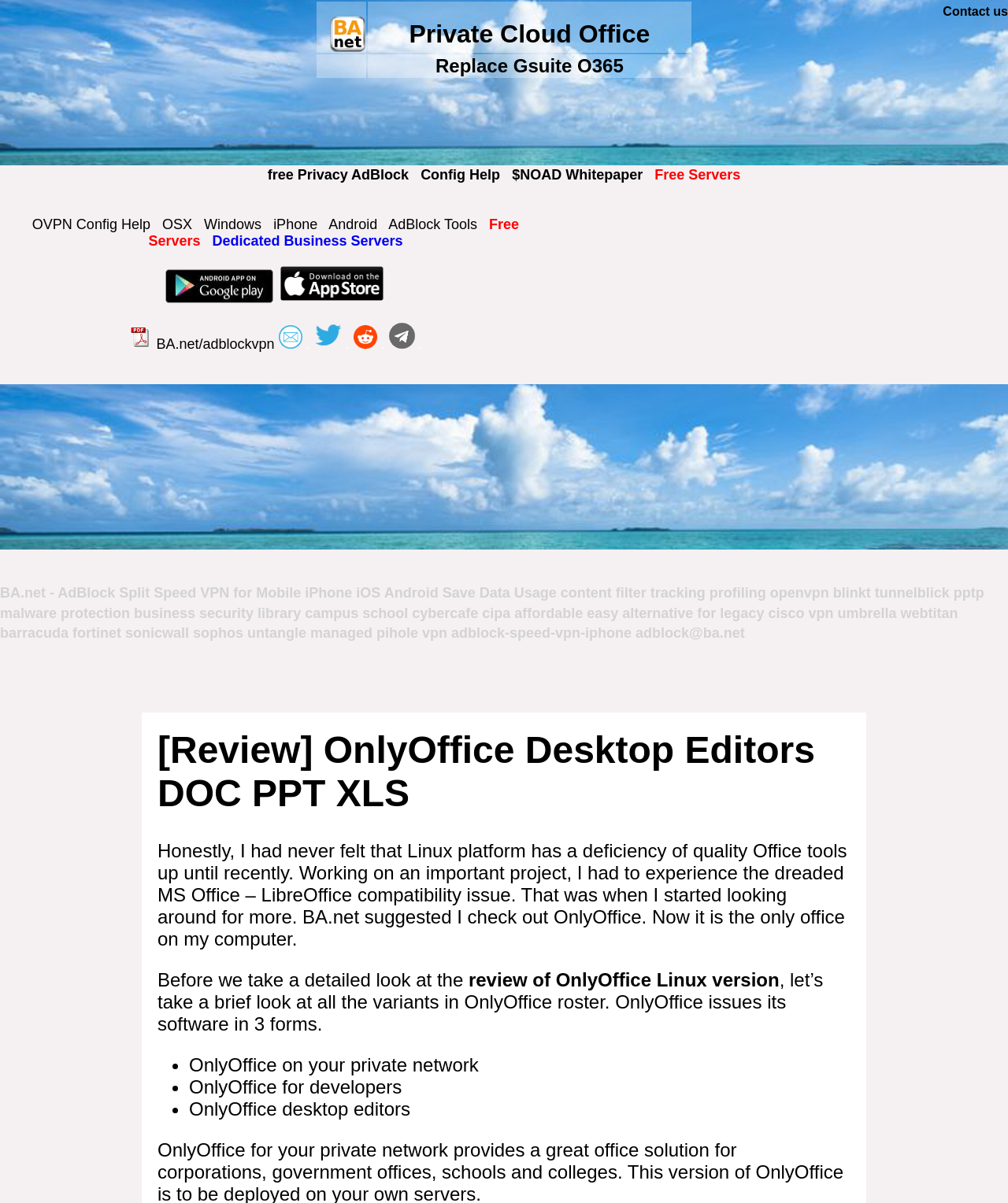Identify the bounding box coordinates of the element to click to follow this instruction: 'Get free Privacy AdBlock'. Ensure the coordinates are four float values between 0 and 1, provided as [left, top, right, bottom].

[0.265, 0.139, 0.406, 0.152]